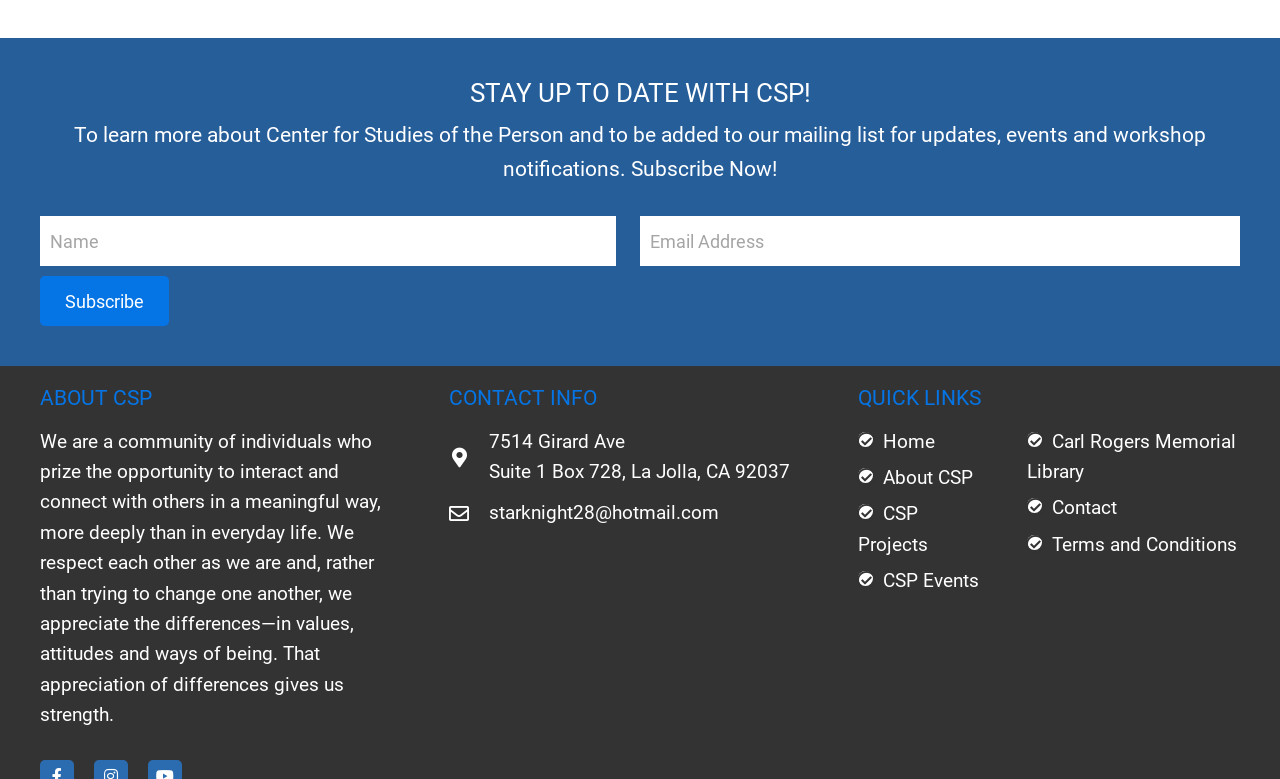Given the element description: "Home", predict the bounding box coordinates of this UI element. The coordinates must be four float numbers between 0 and 1, given as [left, top, right, bottom].

[0.671, 0.548, 0.771, 0.593]